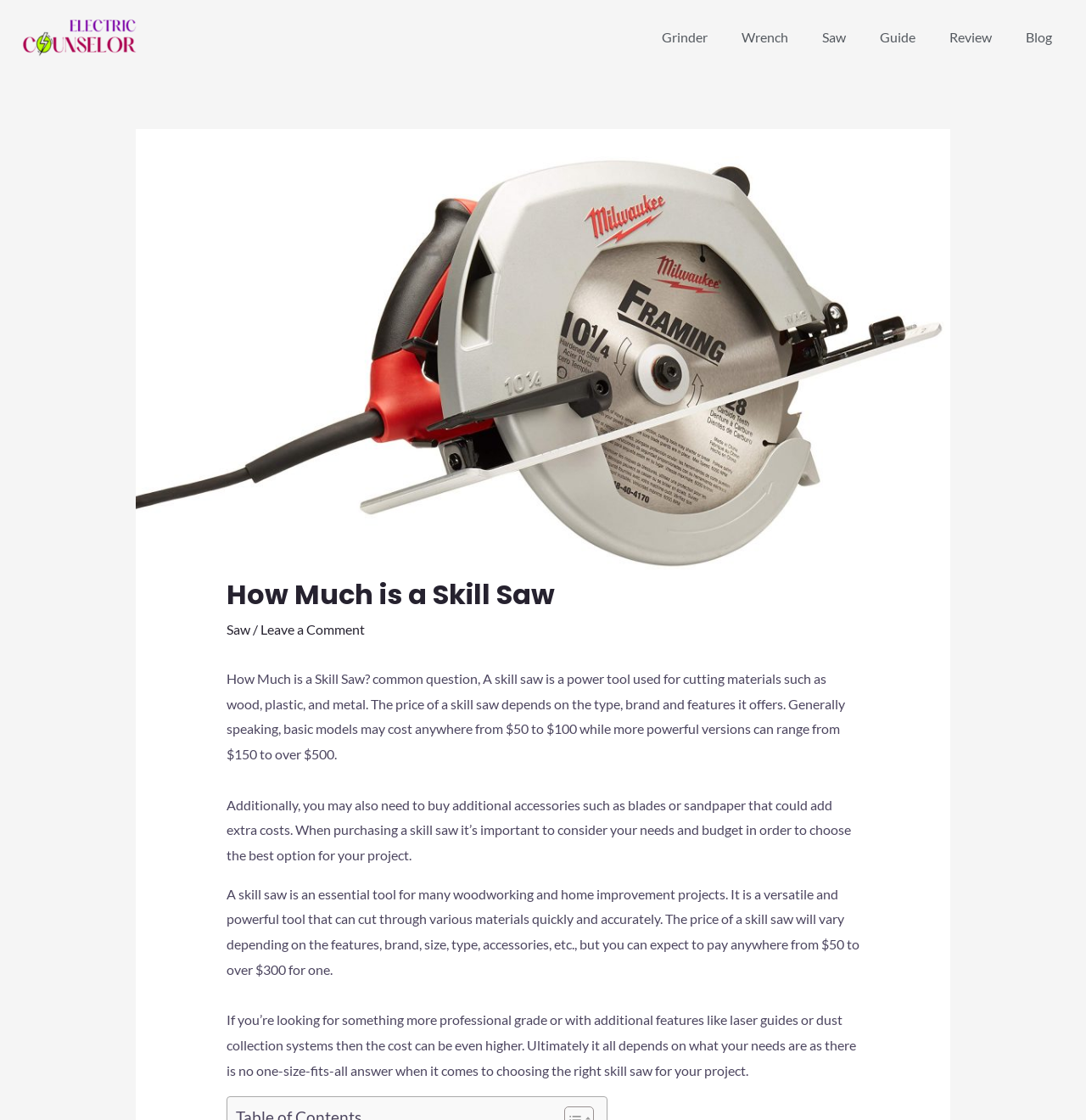Give a concise answer using only one word or phrase for this question:
What factors affect the price of a skill saw?

Type, brand, features